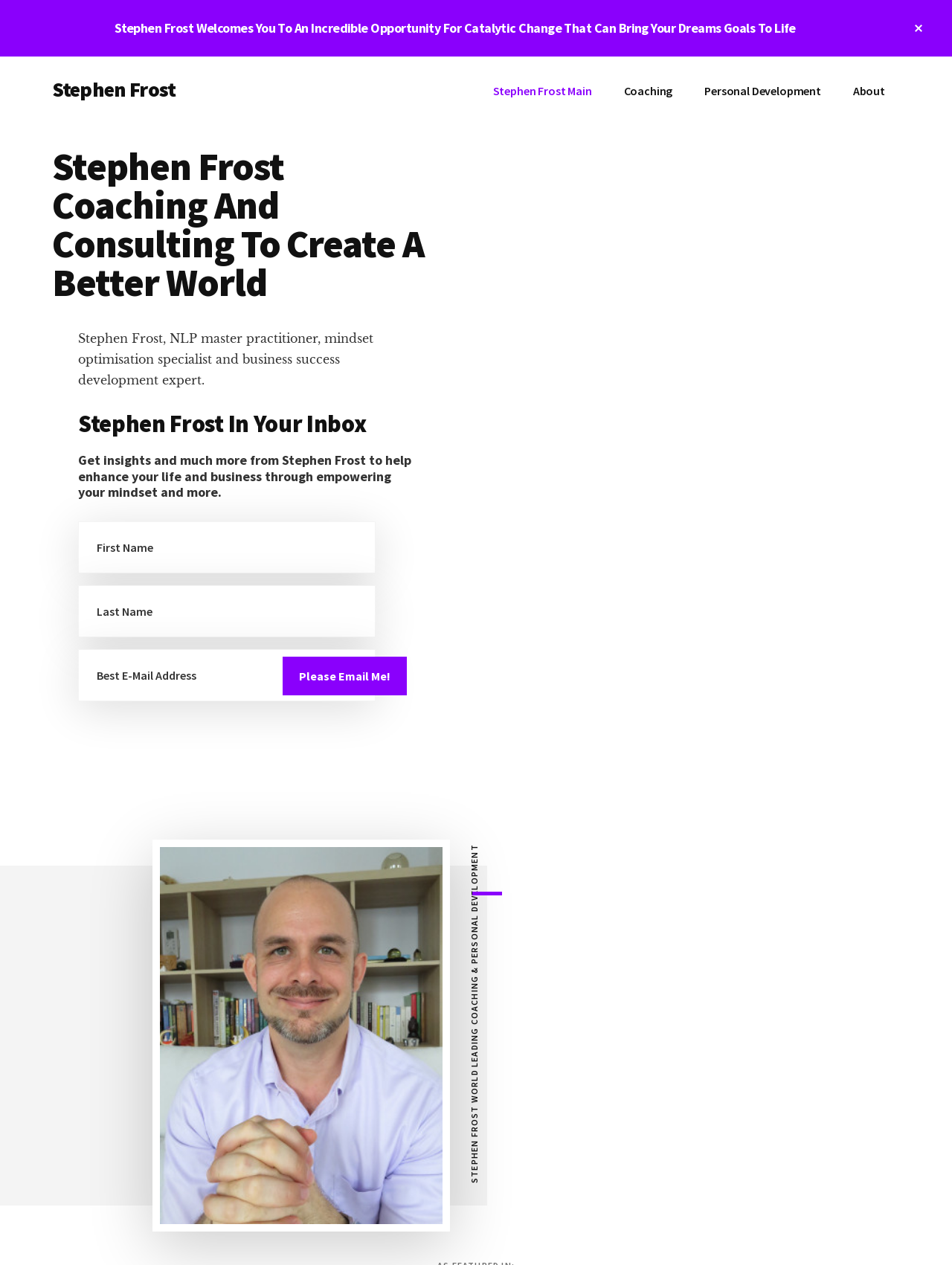Locate the bounding box of the UI element based on this description: "About". Provide four float numbers between 0 and 1 as [left, top, right, bottom].

[0.88, 0.056, 0.945, 0.087]